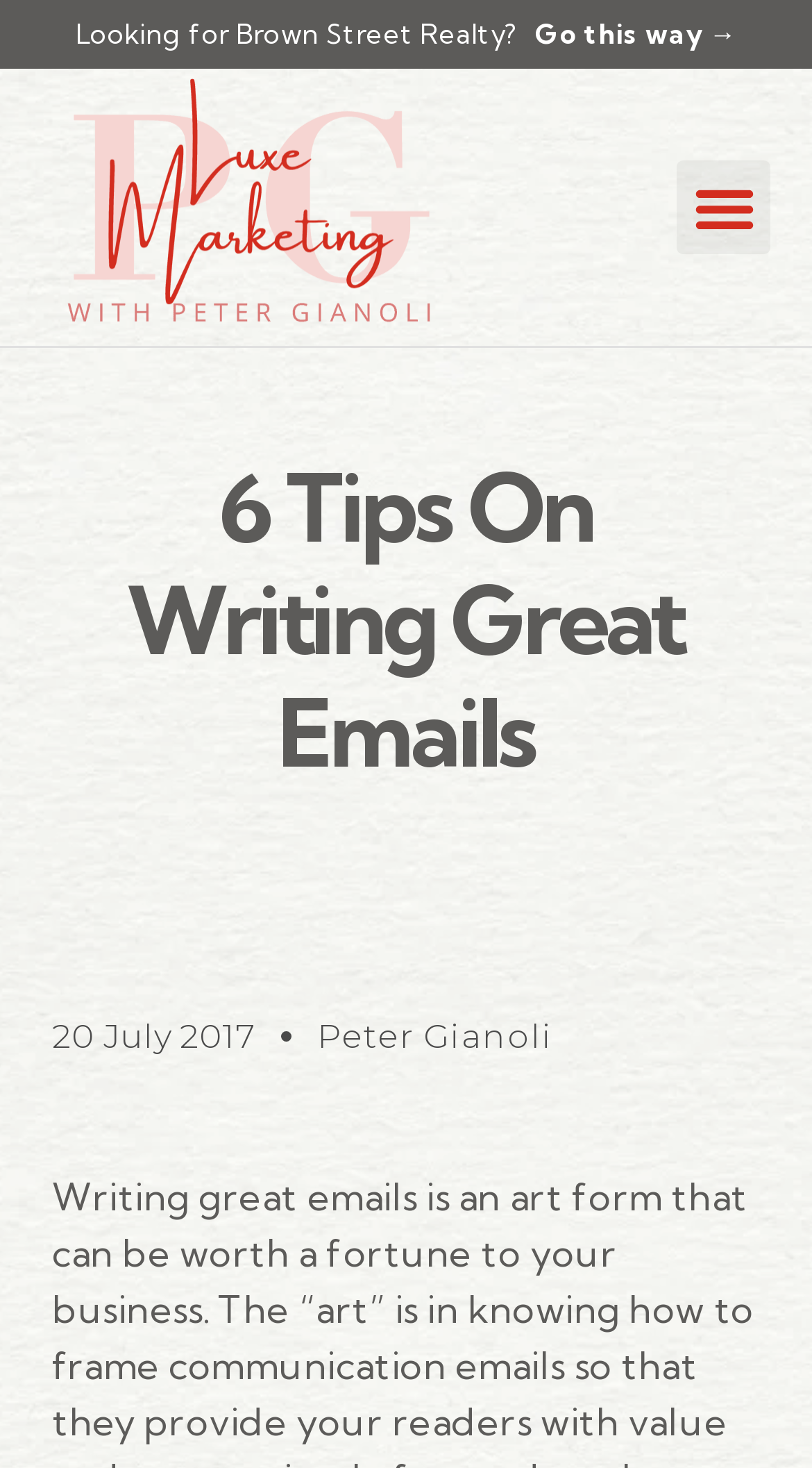From the image, can you give a detailed response to the question below:
What is the date of the article?

I found the date of the article by looking at the static text element with the content '20 July 2017' located at the bottom of the webpage.